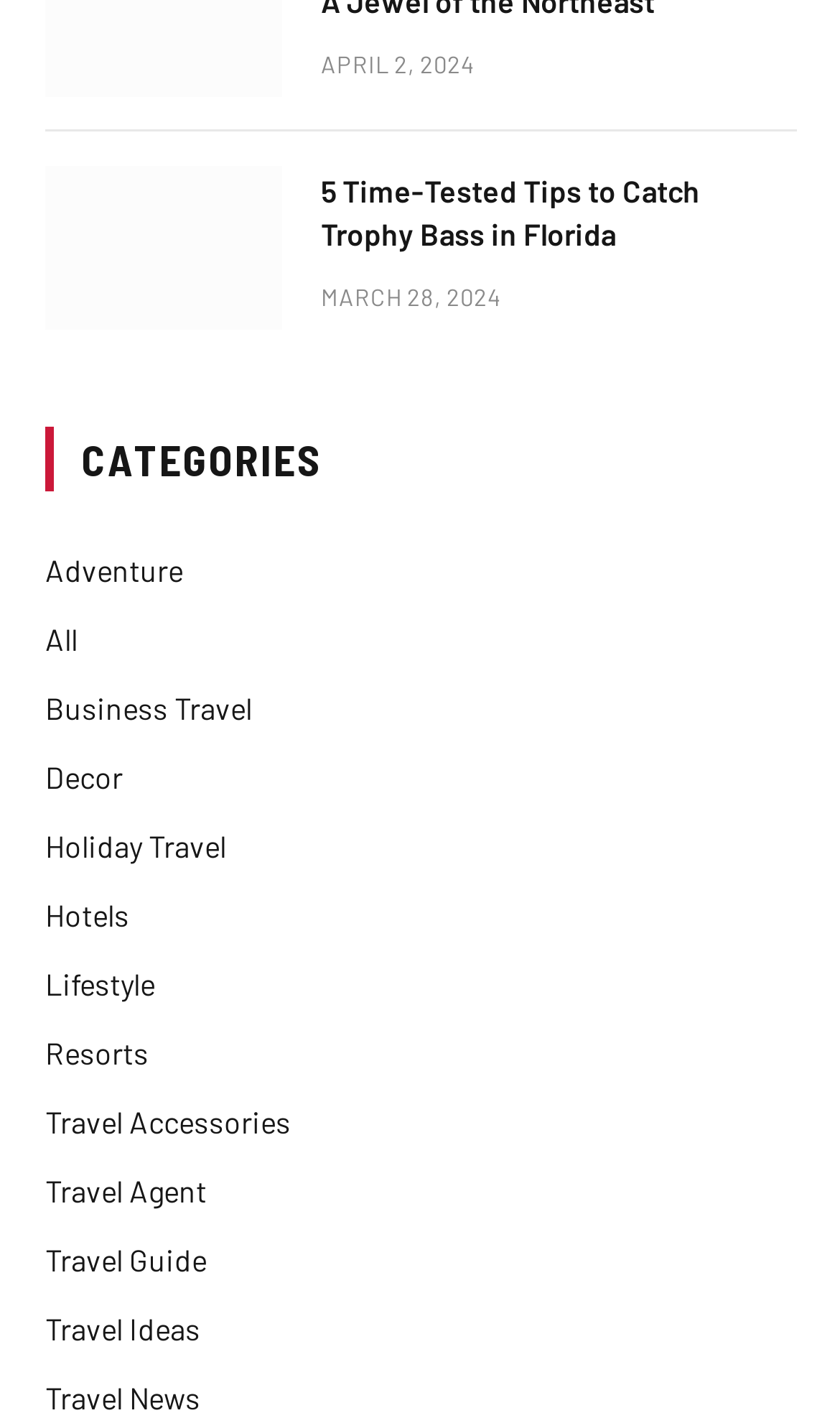Is the category 'Travel Ideas' listed?
Look at the screenshot and give a one-word or phrase answer.

Yes